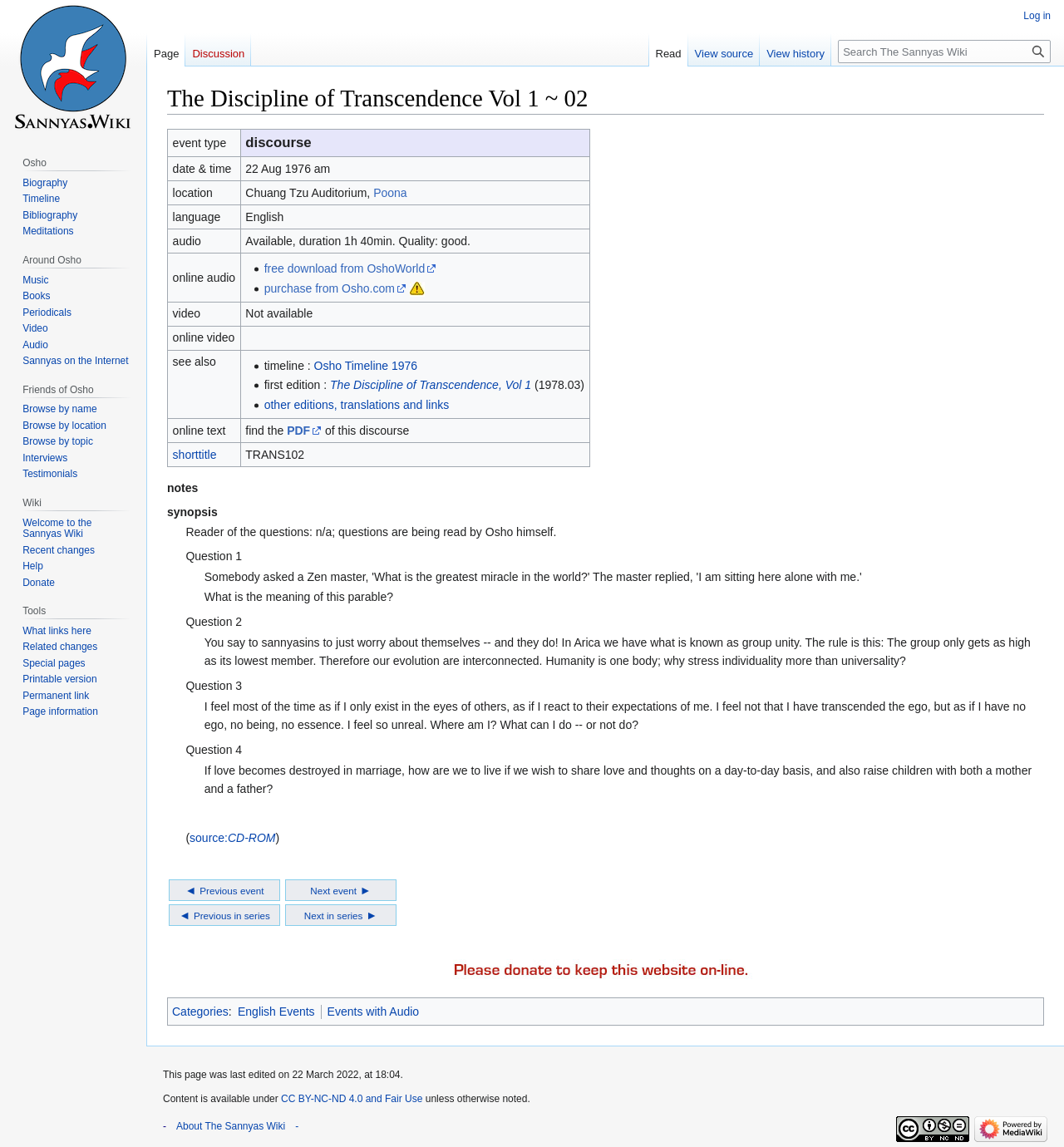Please identify the coordinates of the bounding box that should be clicked to fulfill this instruction: "View the Osho Timeline 1976".

[0.295, 0.313, 0.392, 0.324]